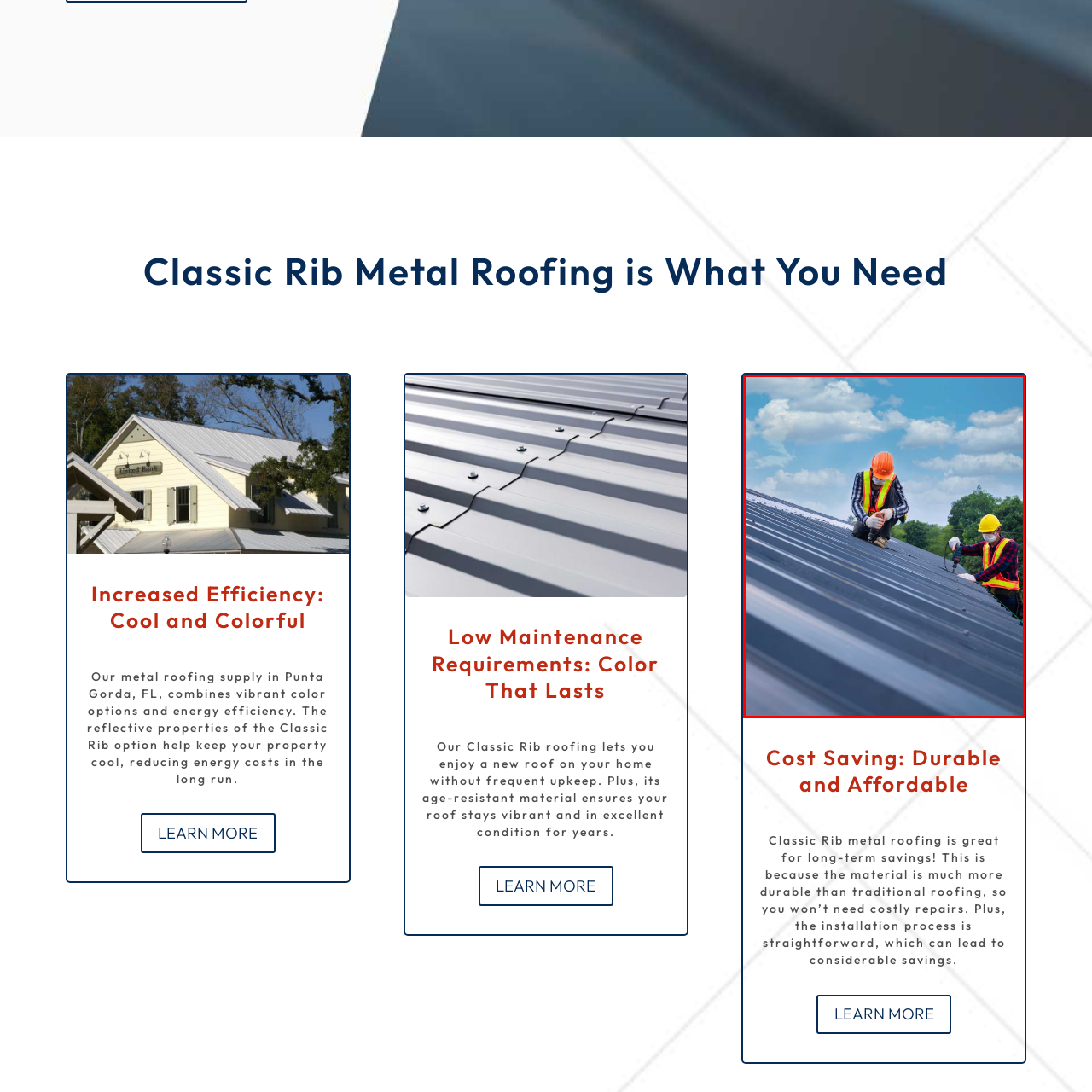Inspect the image outlined by the red box and answer the question using a single word or phrase:
What is the worker measuring or marking on the roof?

Metal sheets